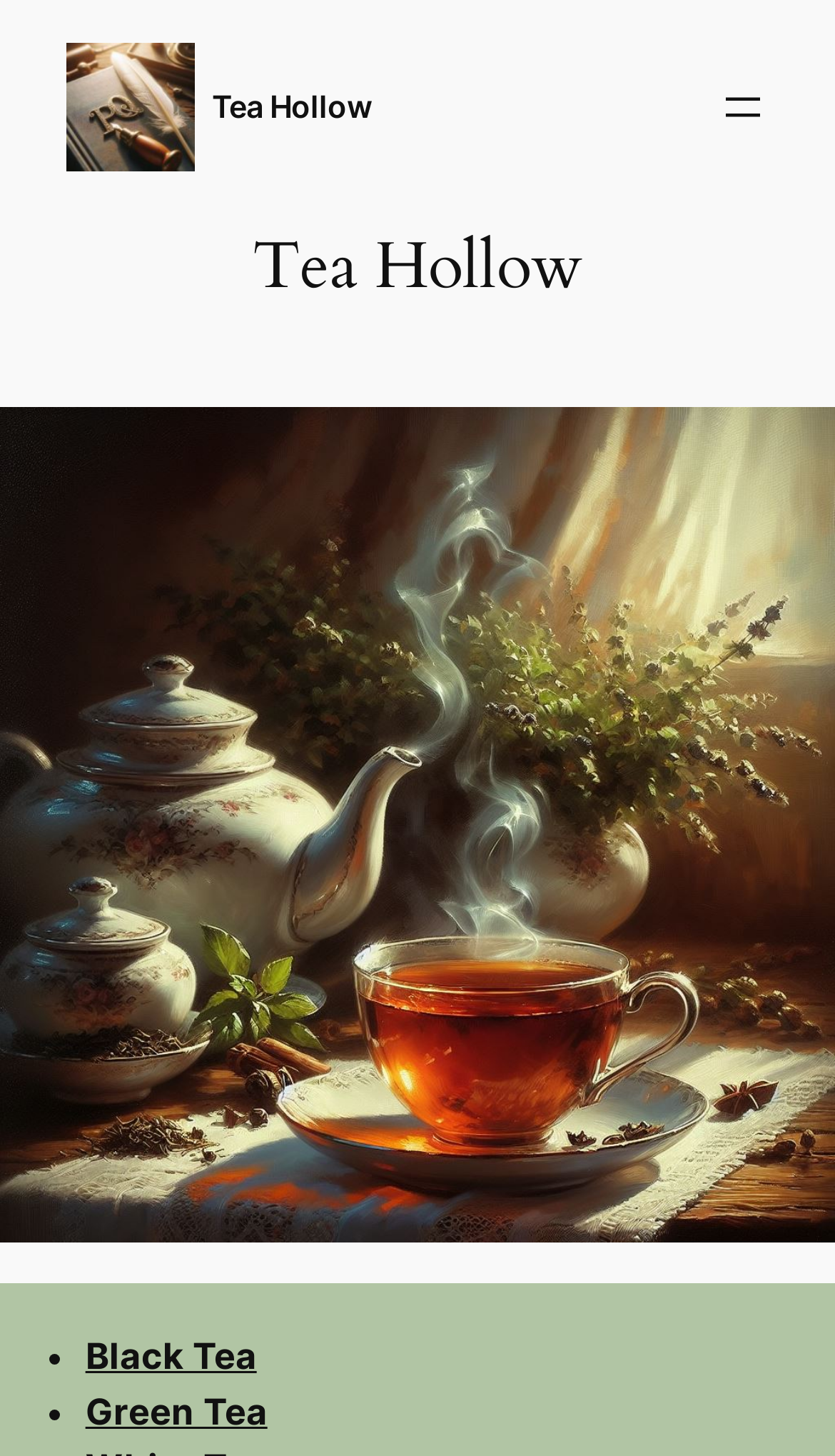Is there an image below the navigation menu?
Refer to the image and provide a one-word or short phrase answer.

Yes